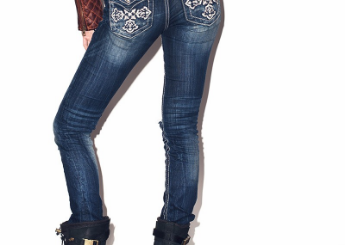Compose a detailed narrative for the image.

This image features a stylish rear view of a model wearing Sorel Conquest Carly Boots paired with fitted denim jeans. The jeans showcase intricate embroidery on the pockets, adding a fashionable touch to the outfit. The boots, highlighted by their robust design, create a striking contrast against the sleek denim, emphasizing both functionality and style. This image captures a perfect blend of casual and modern aesthetics, ideal for those seeking inspiration on what to wear with winter boots. The background is minimalistic, allowing the focus to remain on the attire and footwear.